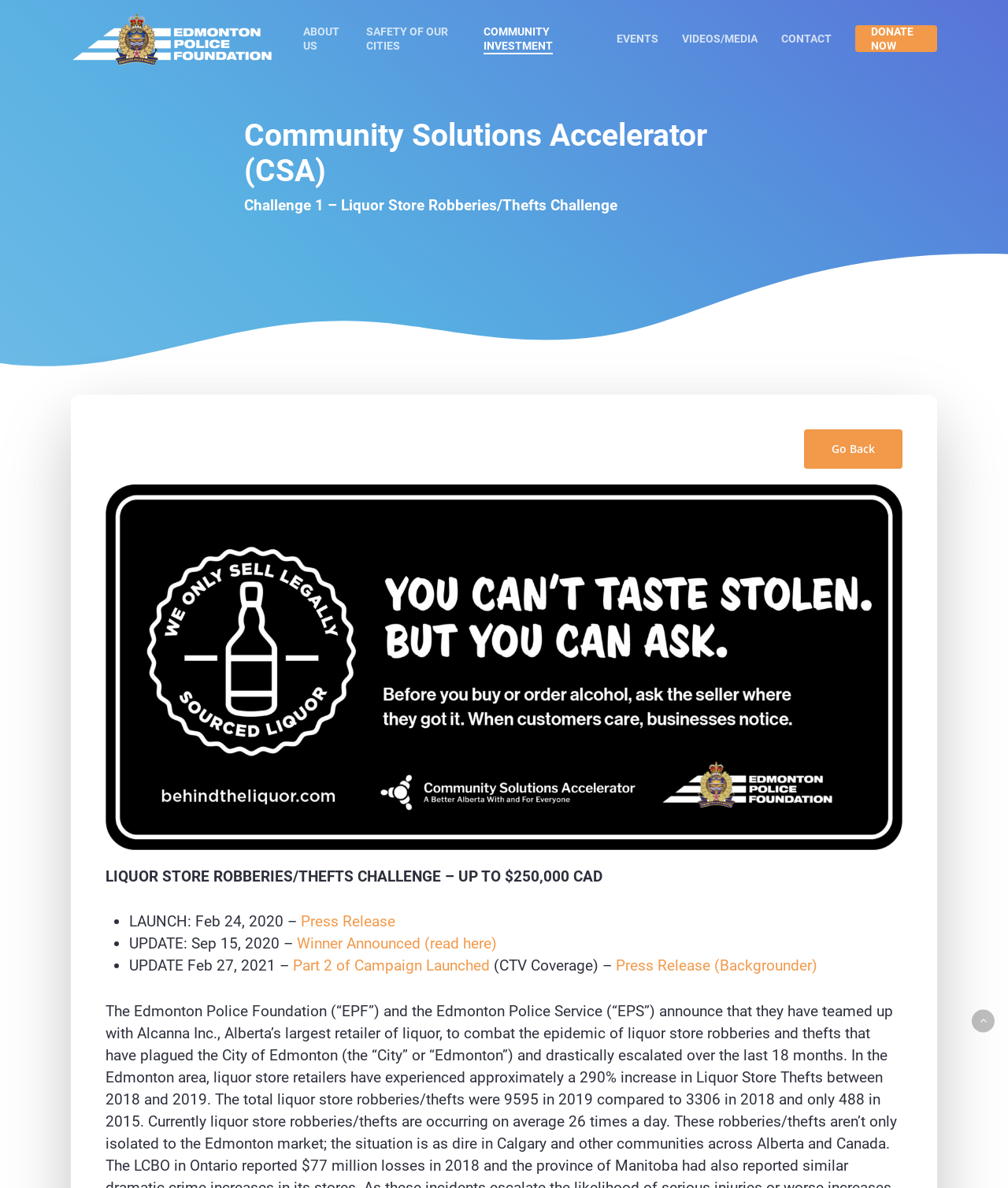Find the bounding box coordinates for the element that must be clicked to complete the instruction: "Click on Back to top". The coordinates should be four float numbers between 0 and 1, indicated as [left, top, right, bottom].

[0.964, 0.85, 0.987, 0.869]